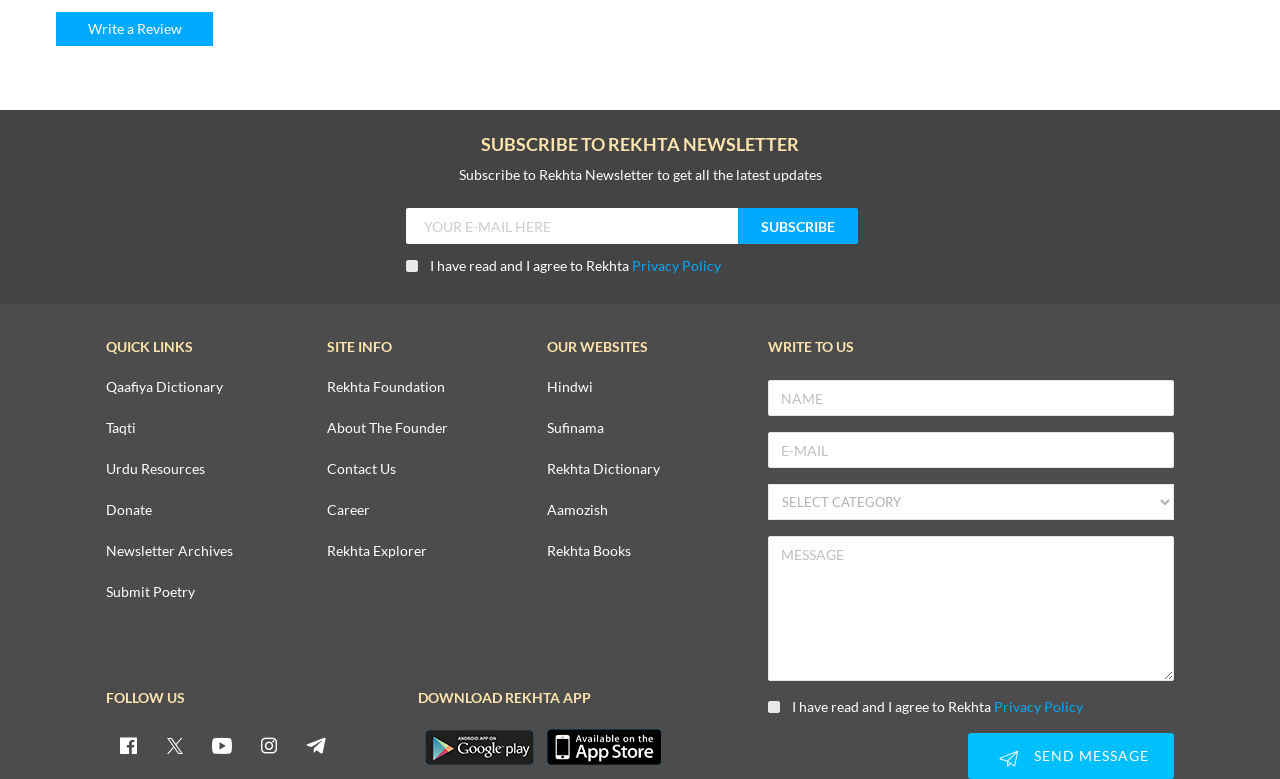Using floating point numbers between 0 and 1, provide the bounding box coordinates in the format (top-left x, top-left y, bottom-right x, bottom-right y). Locate the UI element described here: name="email" placeholder="YOUR E-MAIL HERE"

[0.317, 0.267, 0.577, 0.314]